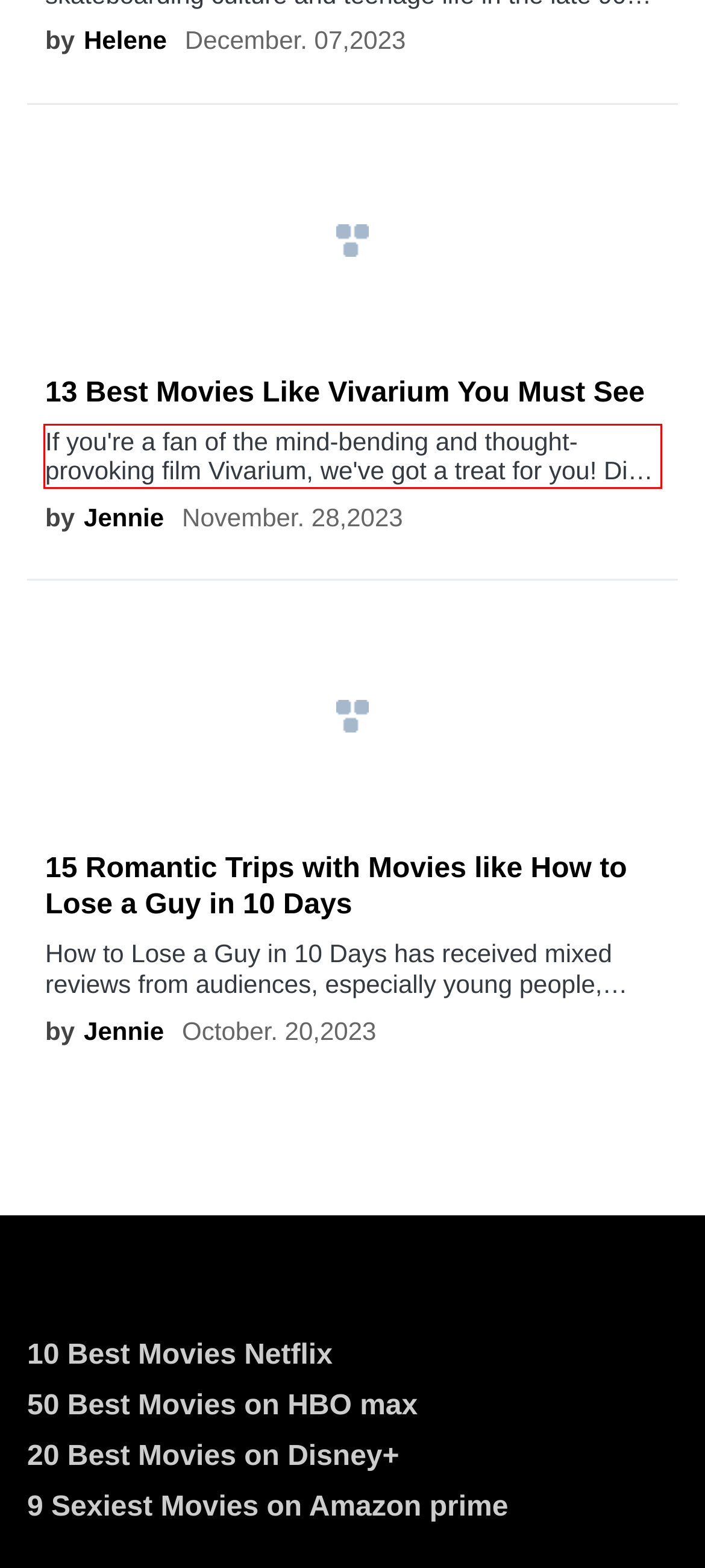Identify the text inside the red bounding box in the provided webpage screenshot and transcribe it.

If you're a fan of the mind-bending and thought-provoking film Vivarium, we've got a treat for you! Dive into our list of the 13 best movies that share a similar vibe, keeping you on the edge of your seat and leaving you with plenty to ponder. From surreal landscapes to psychological twists, these films are sure to captivate any true lover of cinema.